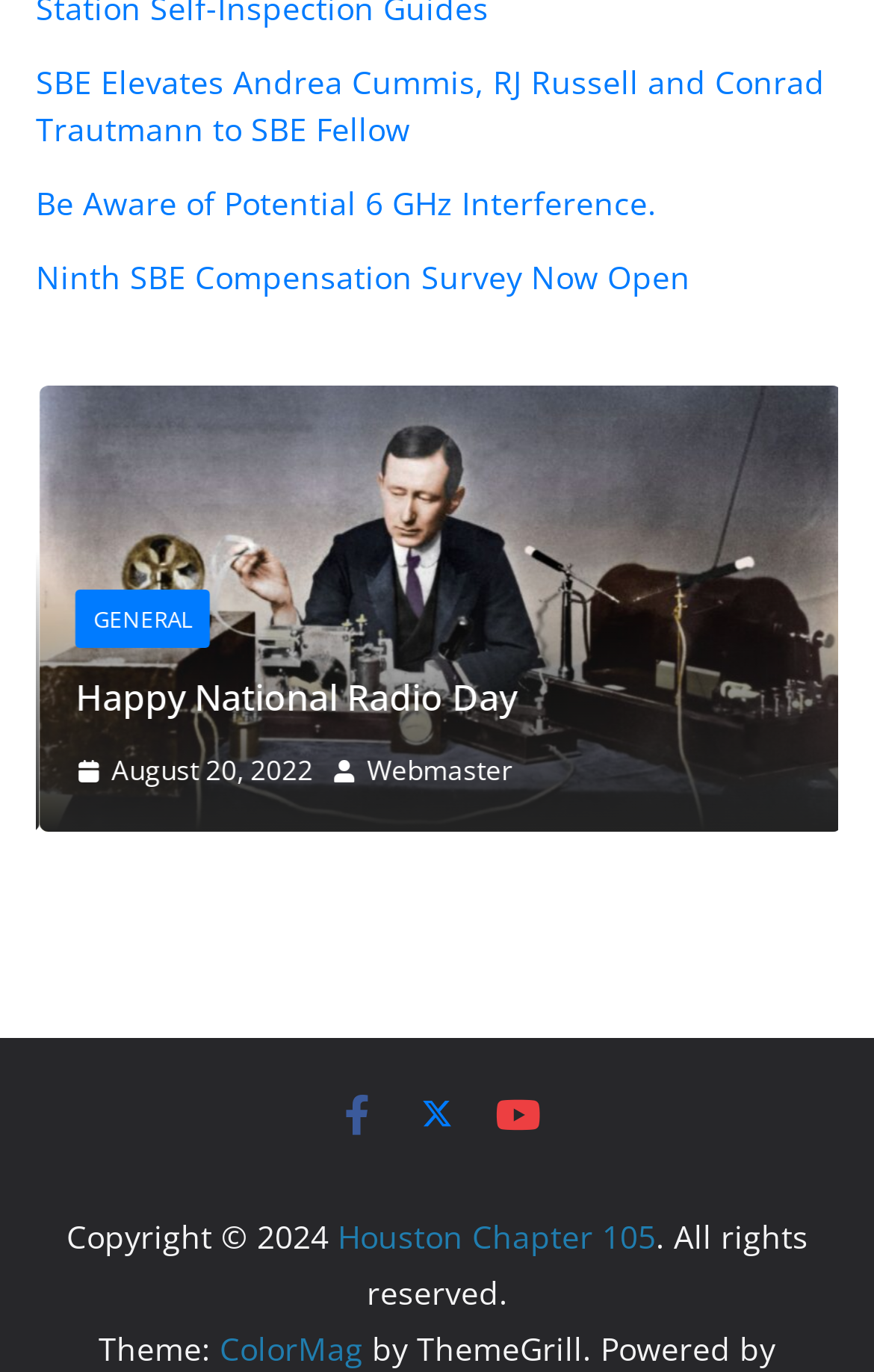Find the bounding box coordinates of the area to click in order to follow the instruction: "Read about Happy National Radio Day".

[0.041, 0.286, 0.959, 0.317]